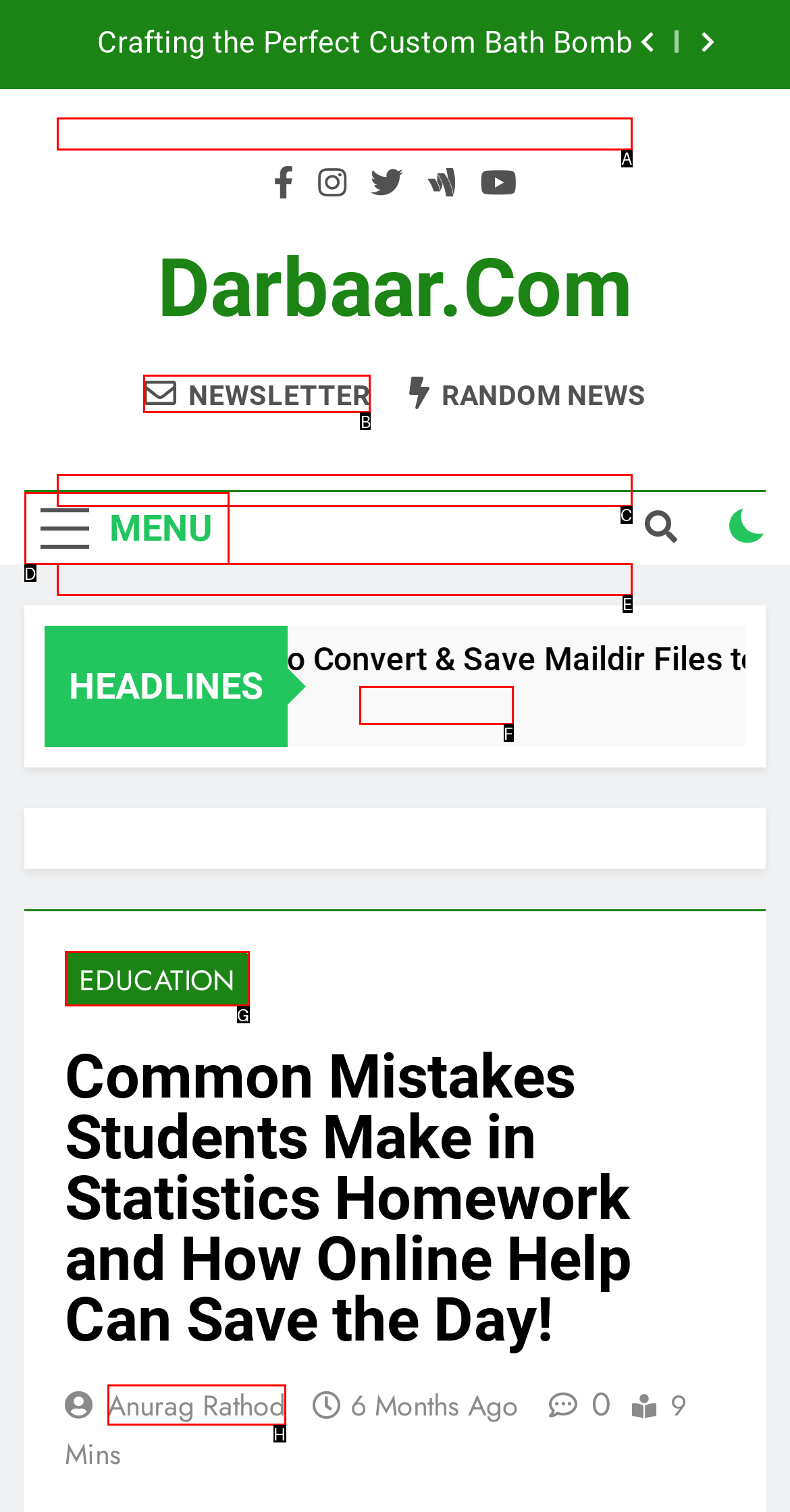Identify which HTML element to click to fulfill the following task: Click the NEWSLETTER button. Provide your response using the letter of the correct choice.

B